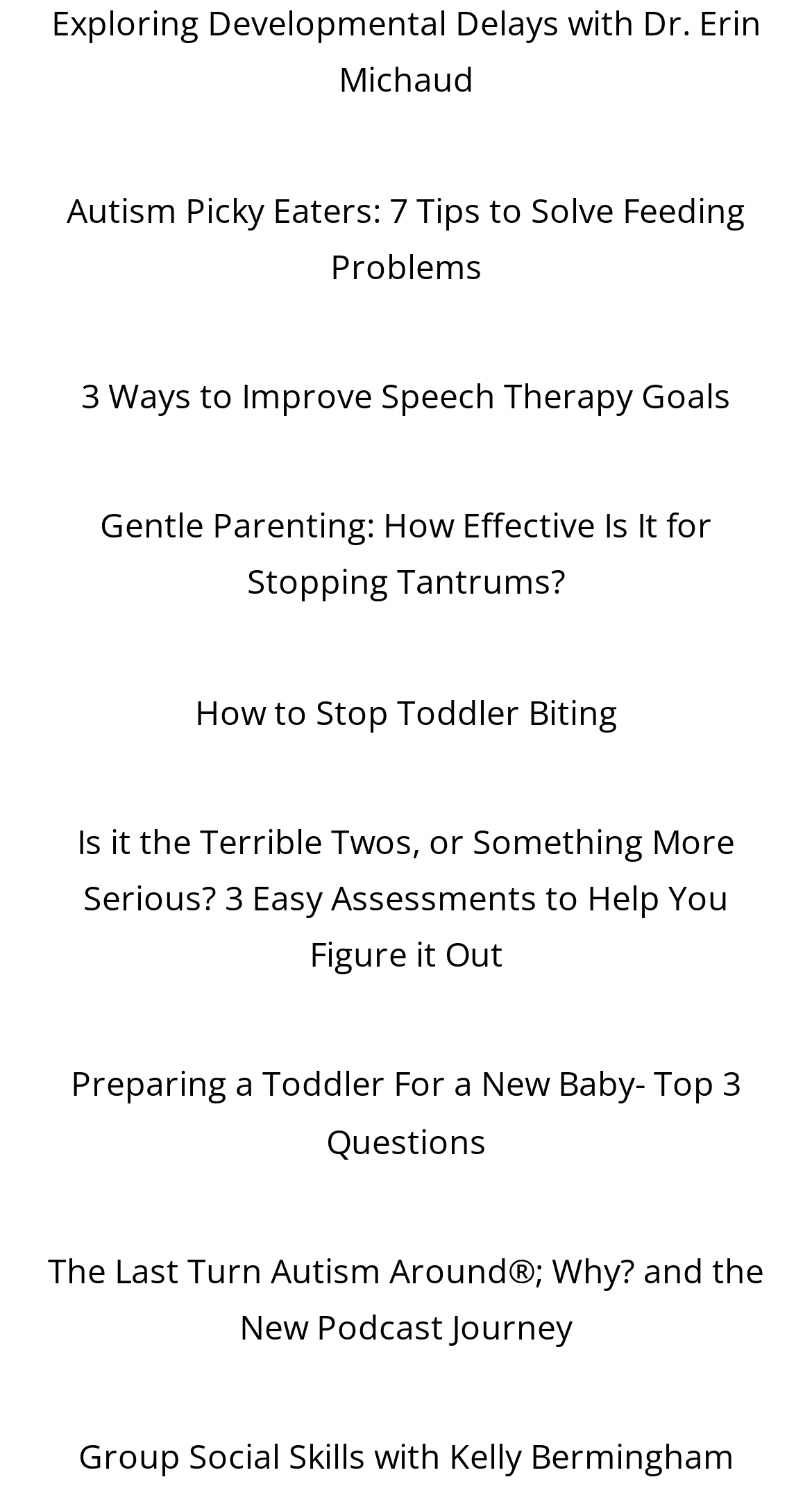What is the focus of the speech therapy goals?
Your answer should be a single word or phrase derived from the screenshot.

Improvement